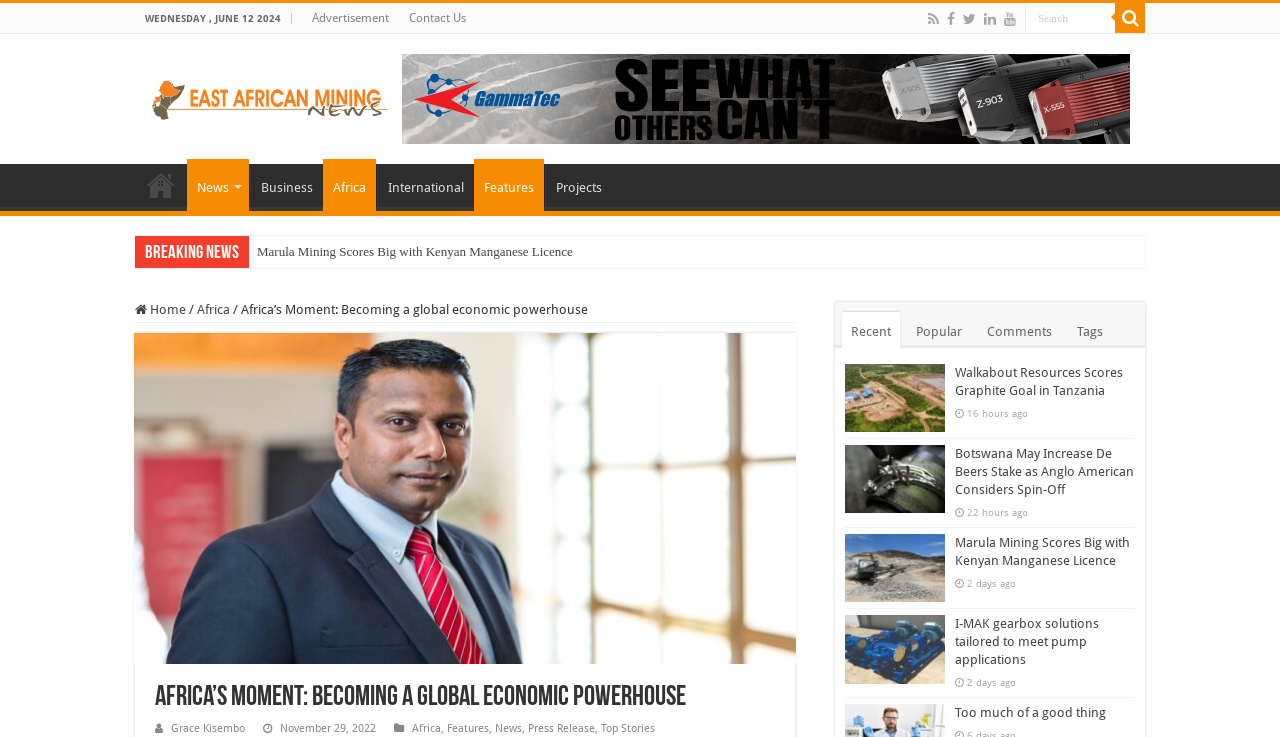What is the category of the article 'Walkabout Resources Scores Graphite Goal in Tanzania'?
Based on the content of the image, thoroughly explain and answer the question.

I found the category by looking at the article heading 'Walkabout Resources Scores Graphite Goal in Tanzania' and its corresponding metadata, which includes the category 'News'.